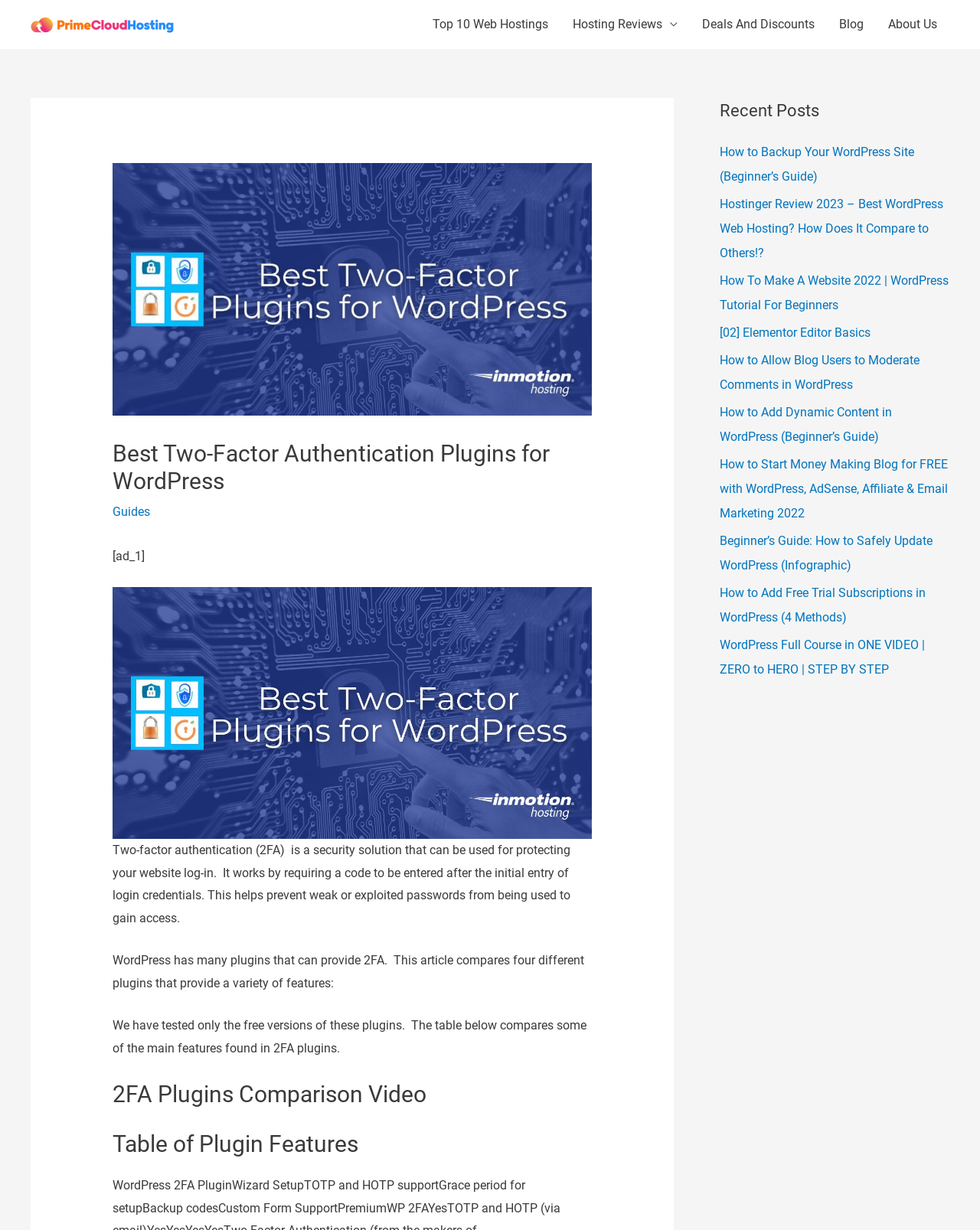What is the topic of the webpage?
Please provide a single word or phrase based on the screenshot.

Two-Factor Authentication Plugins